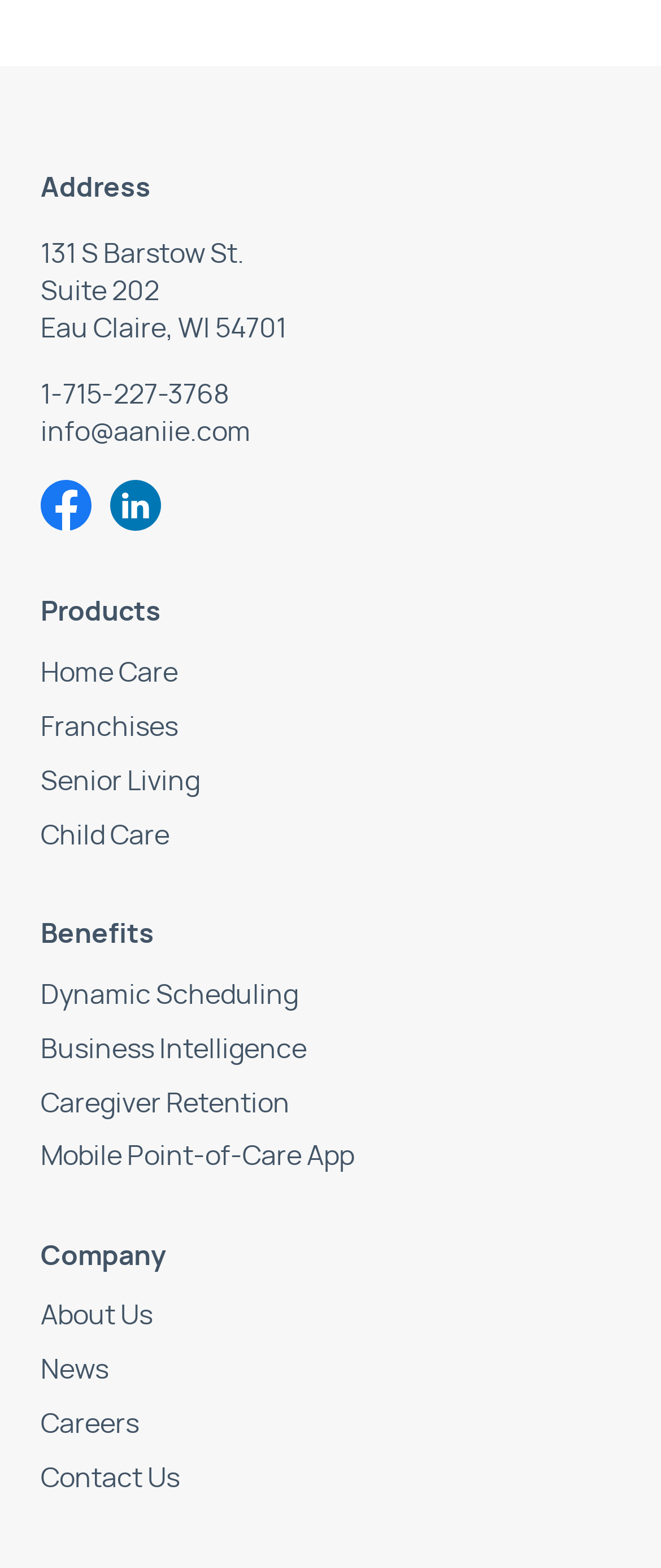Pinpoint the bounding box coordinates of the element you need to click to execute the following instruction: "View address information". The bounding box should be represented by four float numbers between 0 and 1, in the format [left, top, right, bottom].

[0.062, 0.107, 0.433, 0.133]